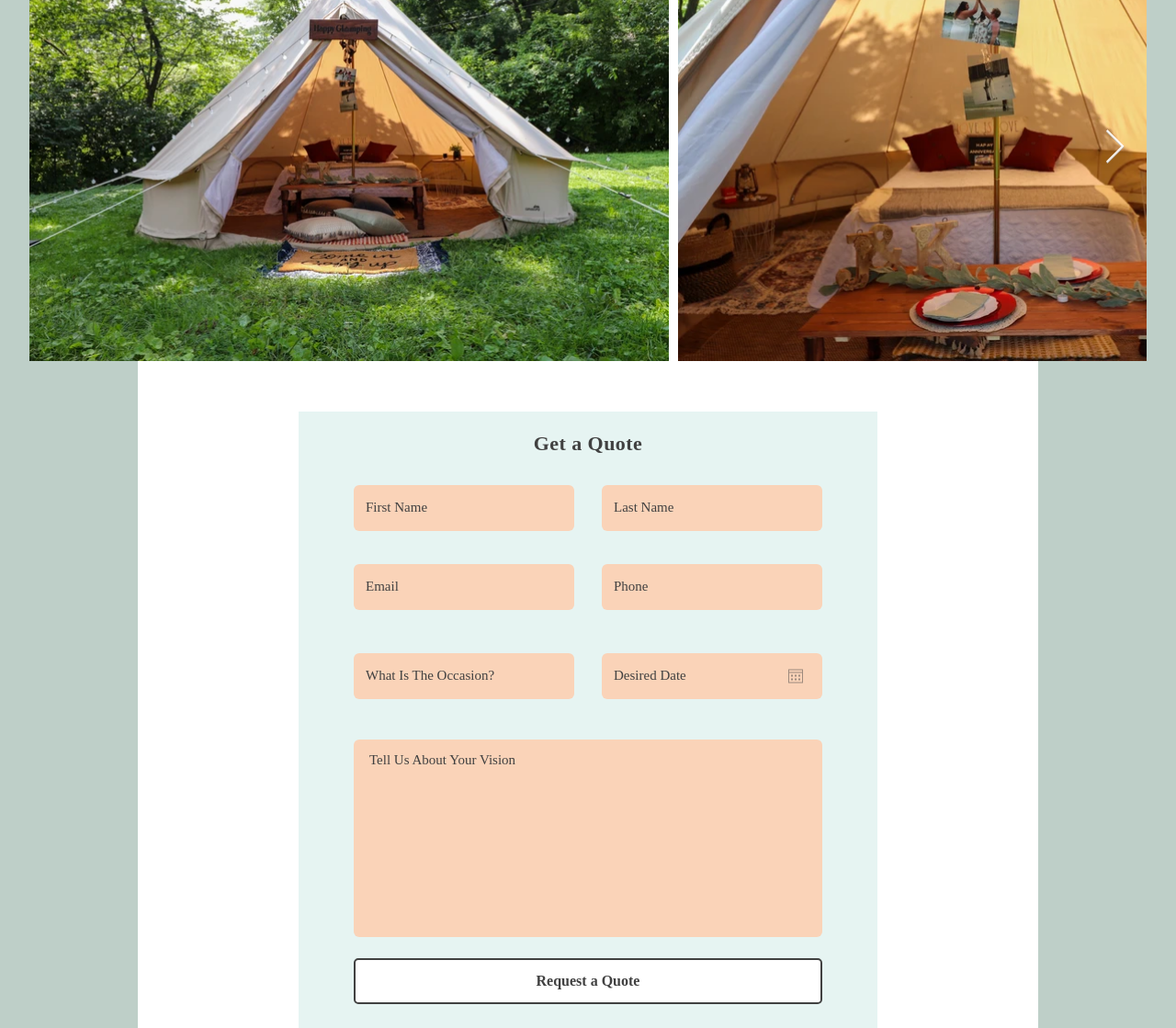Look at the image and write a detailed answer to the question: 
How many textboxes are required to be filled?

Upon examining the webpage, I found that two textboxes have the 'required: True' attribute, which are the 'Email' and the last textbox without a label. This indicates that these two textboxes must be filled in order to proceed.